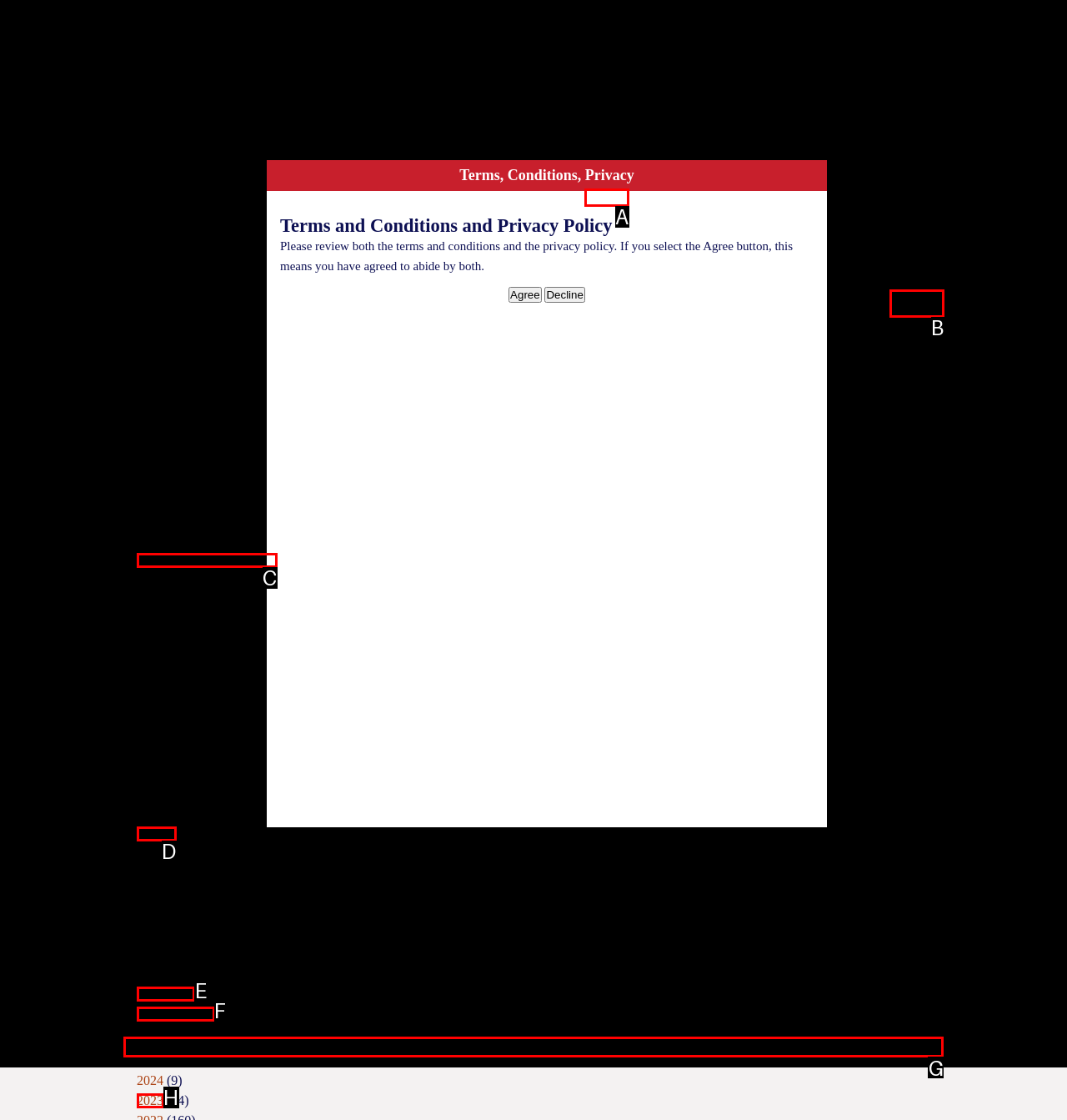Tell me the letter of the correct UI element to click for this instruction: View Privacy Policy. Answer with the letter only.

None